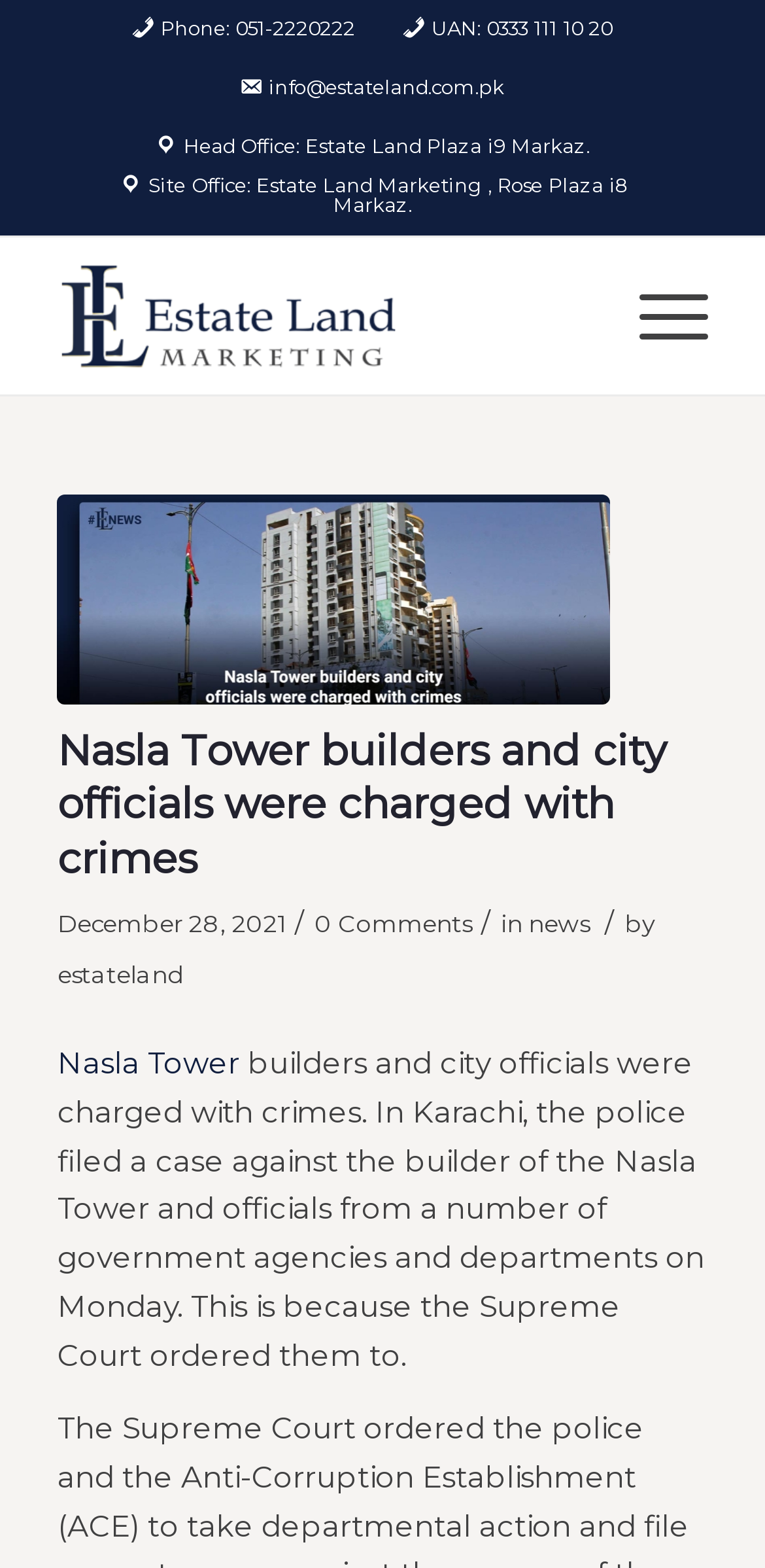Please answer the following question using a single word or phrase: 
What is the address of the Head Office of Estate Land?

Estate Land Plaza i9 Markaz